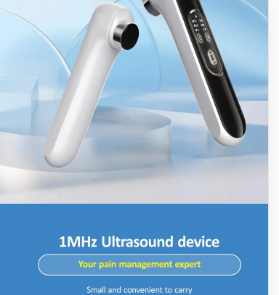Is the device portable?
Refer to the image and provide a one-word or short phrase answer.

Yes